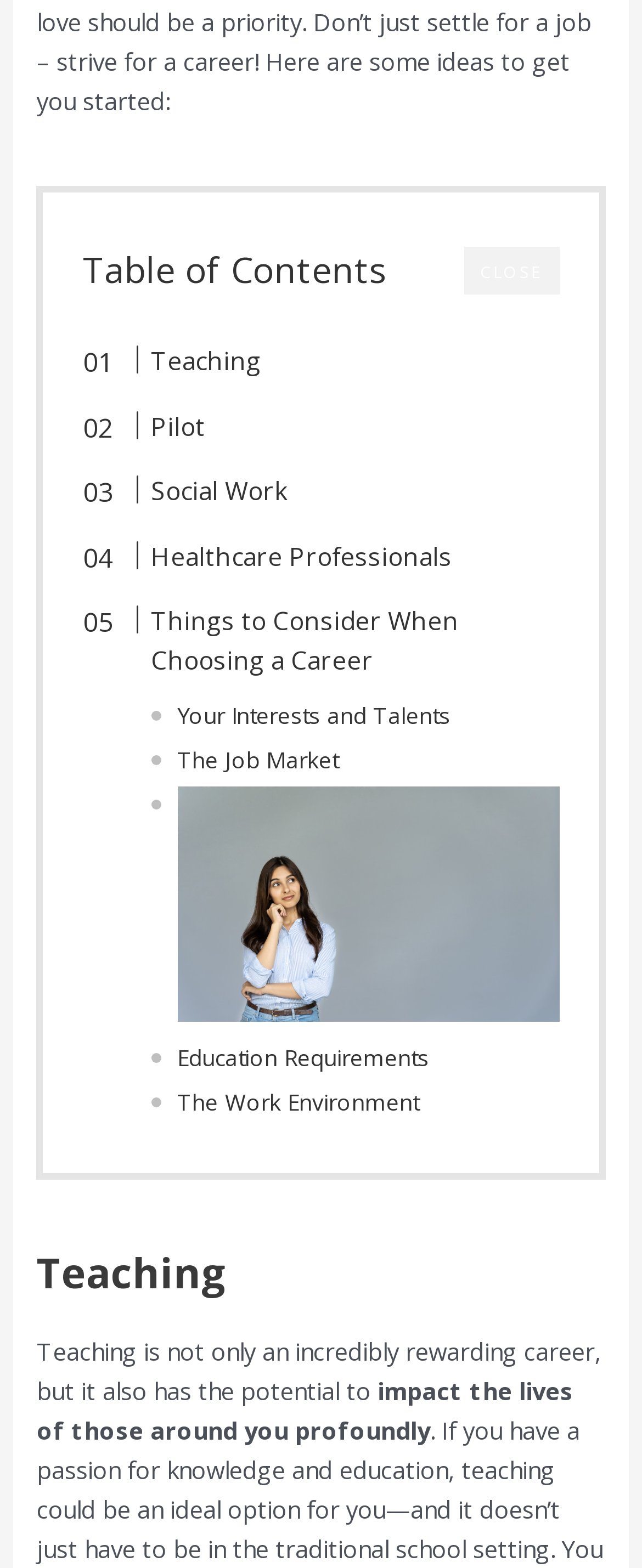Locate the bounding box coordinates of the element that should be clicked to execute the following instruction: "click the 'CLOSE' button".

[0.722, 0.158, 0.871, 0.188]